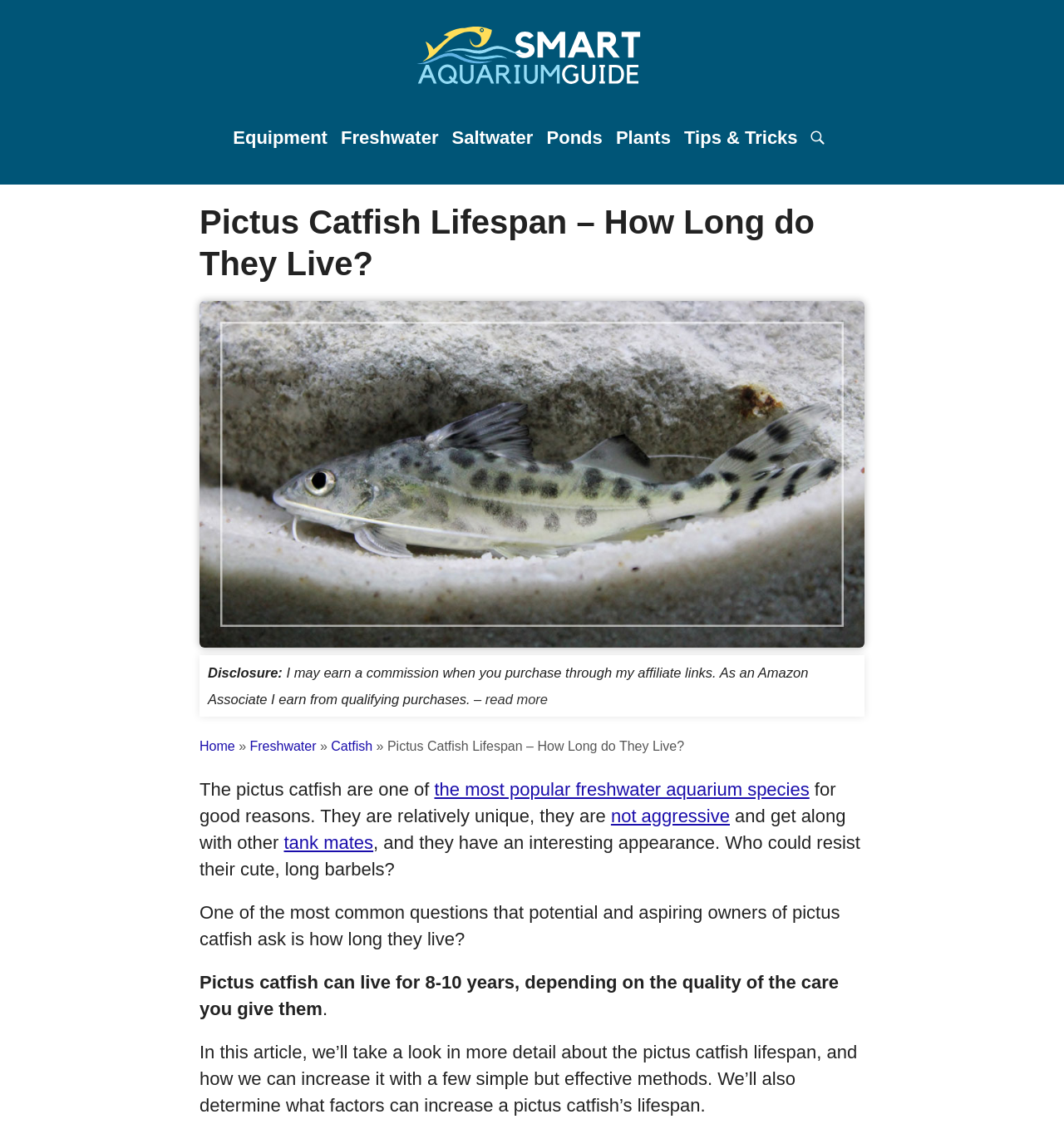Analyze the image and give a detailed response to the question:
What is the affiliate disclosure statement about?

The affiliate disclosure statement is about the website earning a commission when users purchase through affiliate links. This is stated in the sentence 'I may earn a commission when you purchase through my affiliate links. As an Amazon Associate I earn from qualifying purchases'.